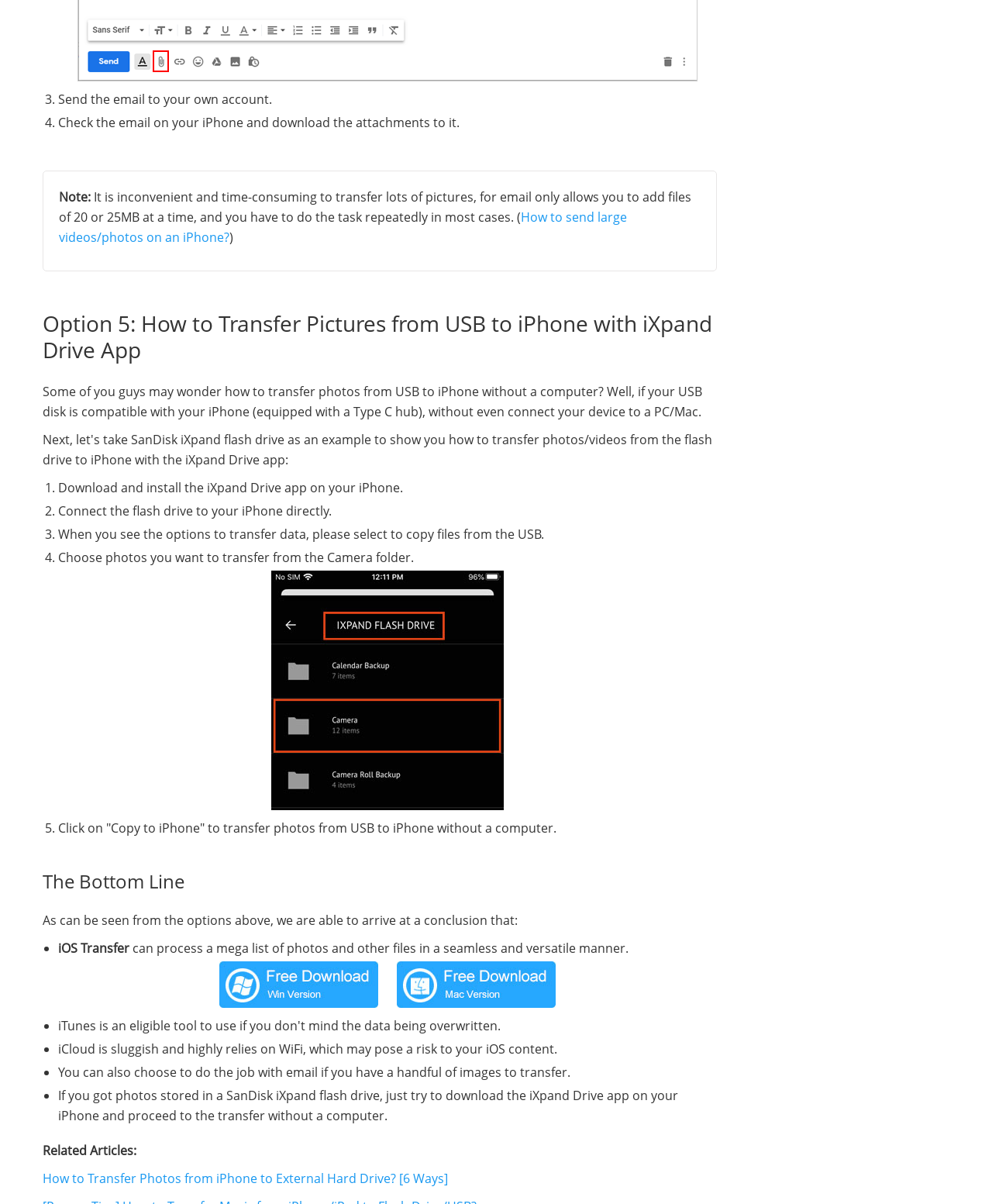Could you provide the bounding box coordinates for the portion of the screen to click to complete this instruction: "Click on 'ios transfer for win'"?

[0.221, 0.81, 0.381, 0.824]